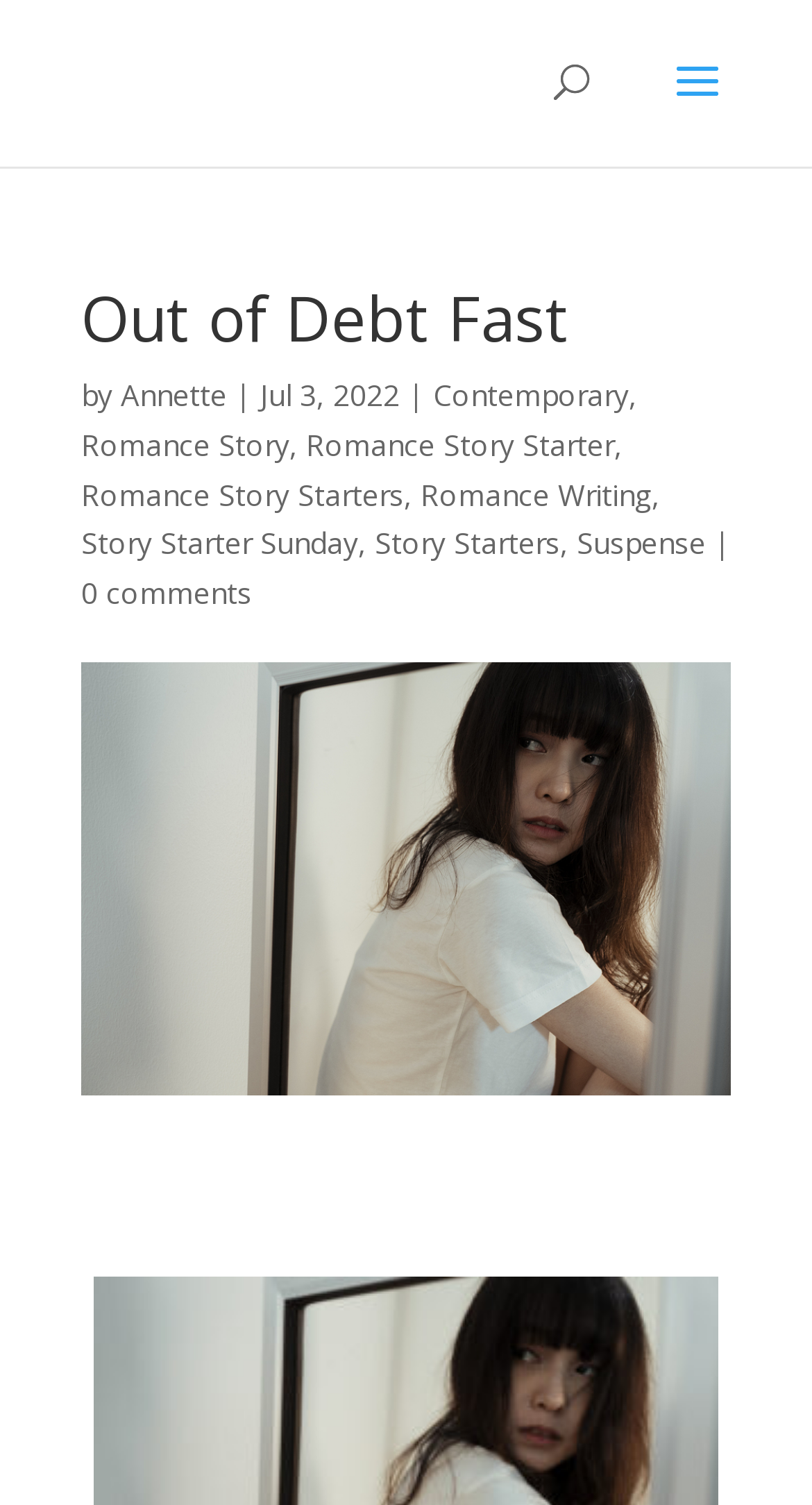Find the bounding box of the web element that fits this description: "Story Starters".

[0.462, 0.348, 0.69, 0.374]